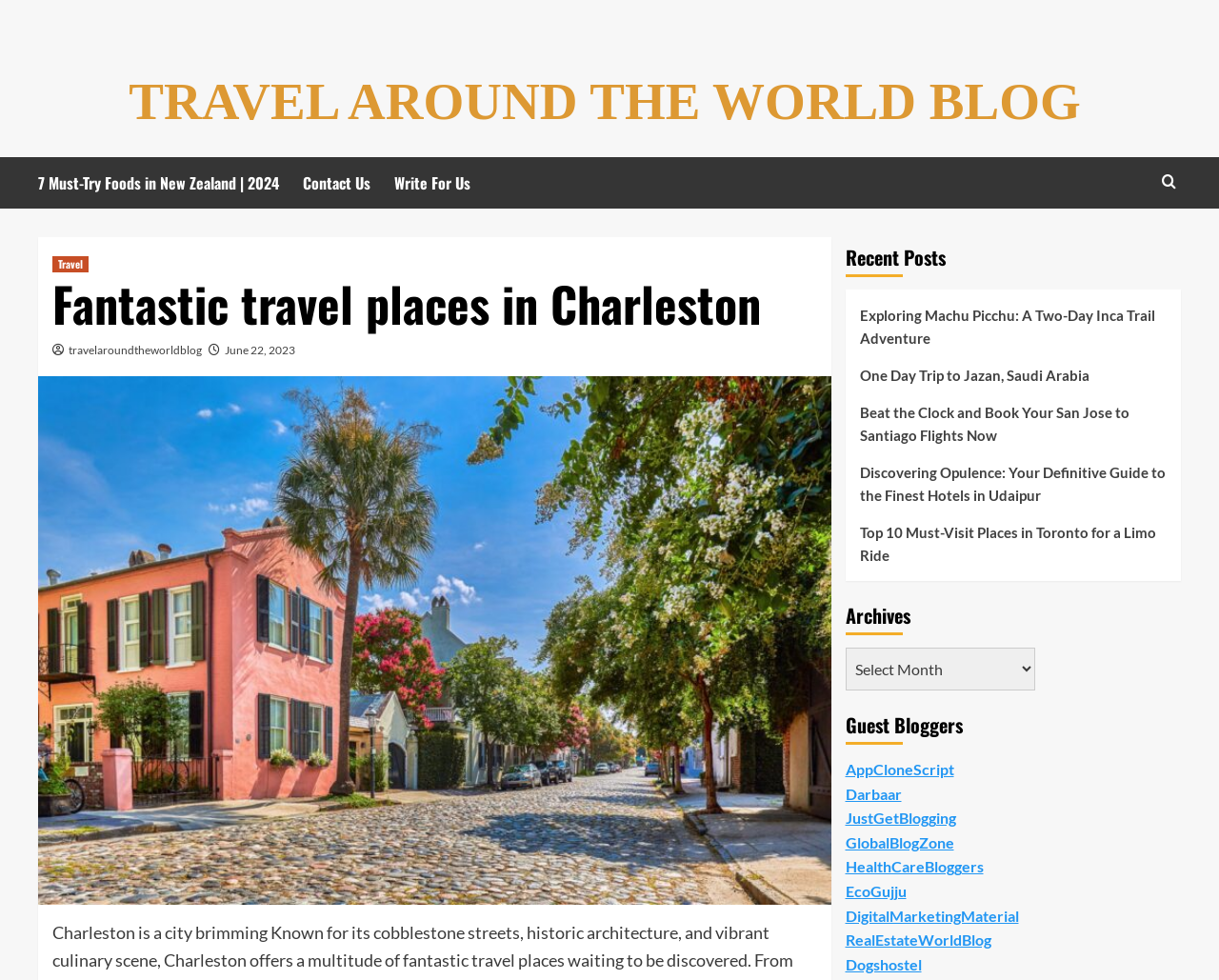Using the given element description, provide the bounding box coordinates (top-left x, top-left y, bottom-right x, bottom-right y) for the corresponding UI element in the screenshot: Travel

[0.043, 0.261, 0.073, 0.278]